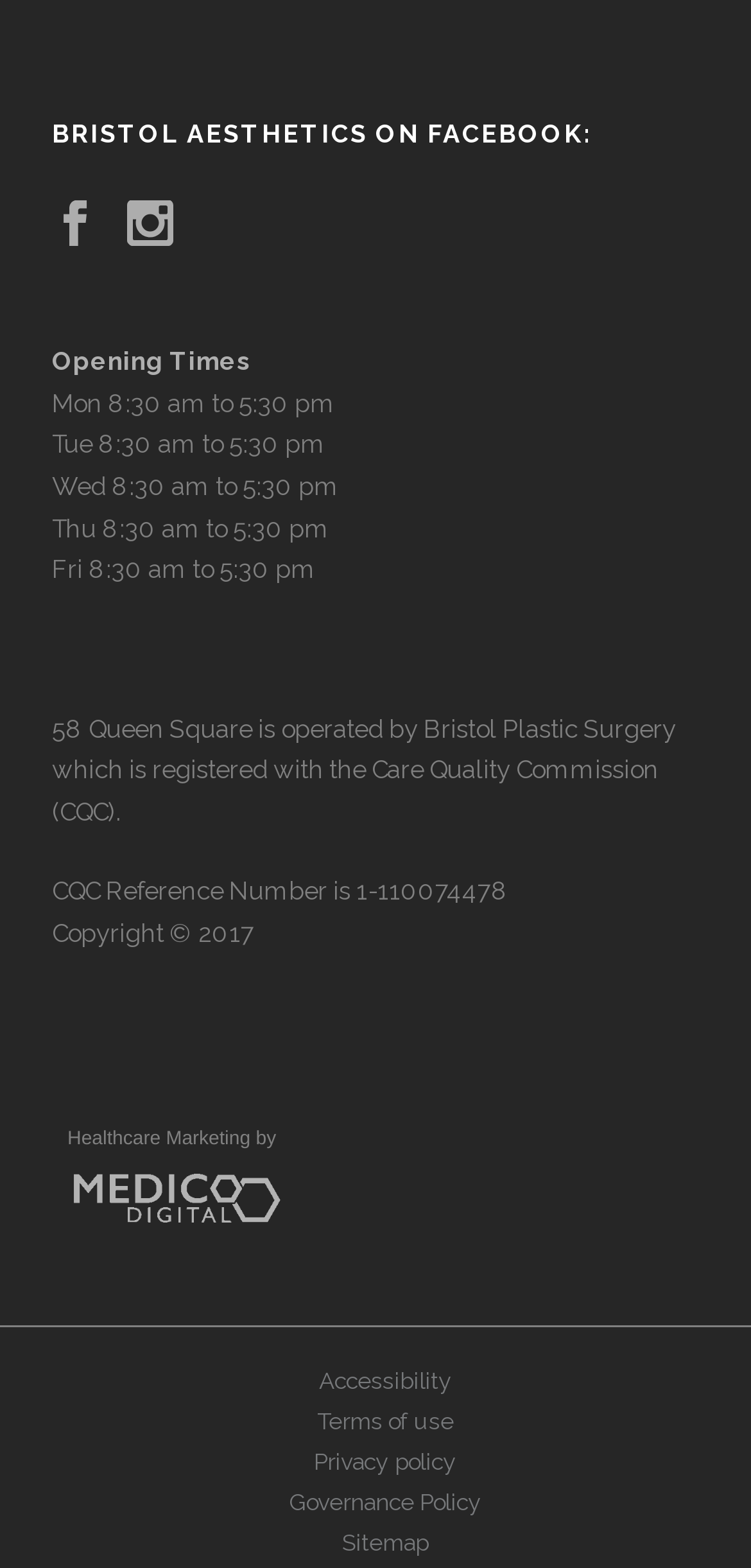Find the bounding box coordinates for the HTML element described in this sentence: "Terms of use". Provide the coordinates as four float numbers between 0 and 1, in the format [left, top, right, bottom].

[0.372, 0.896, 0.654, 0.916]